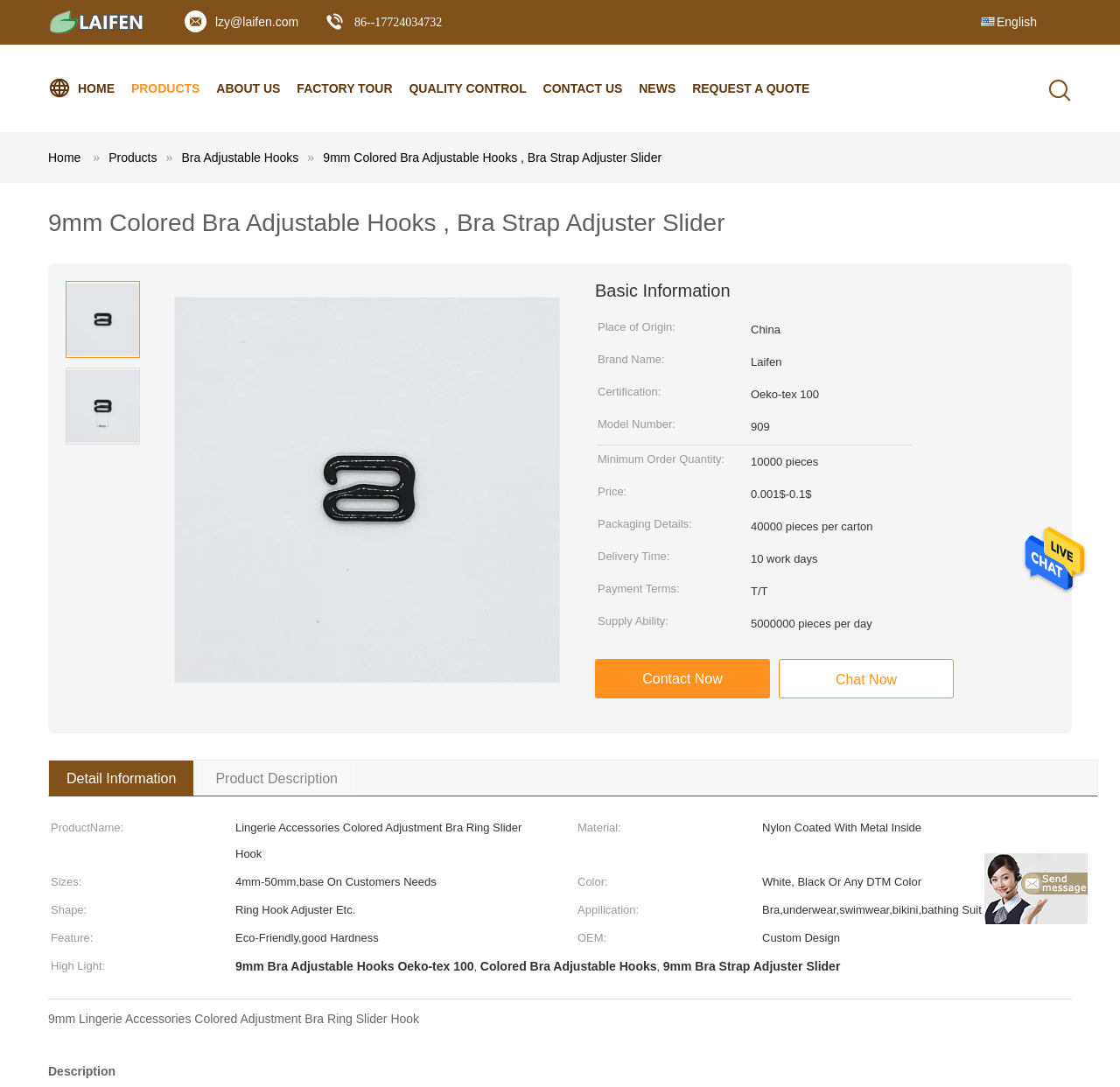Find and provide the bounding box coordinates for the UI element described with: "Factory Tour".

[0.265, 0.041, 0.35, 0.122]